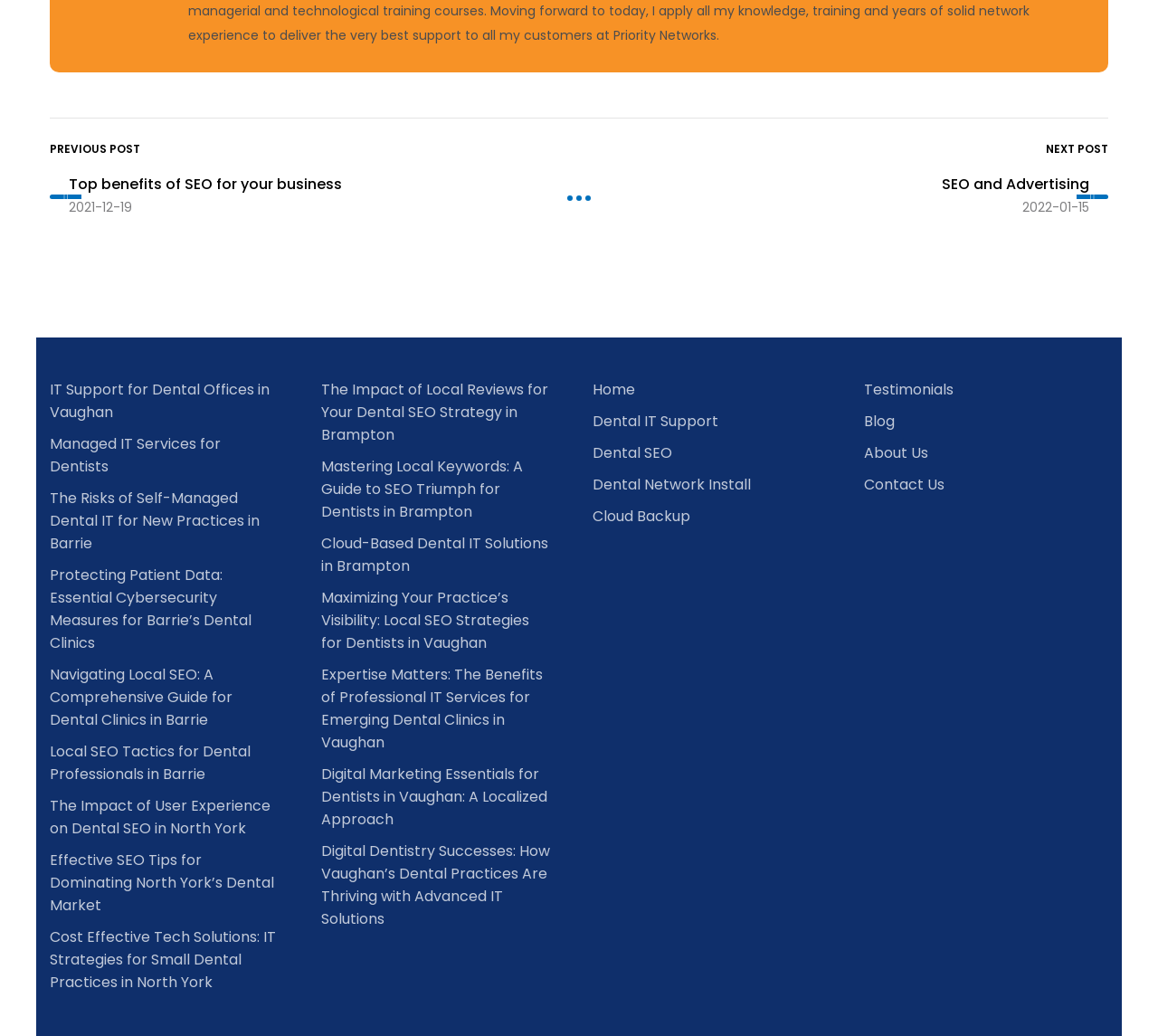How many links are there in the 'Dental IT Support' section?
Using the details from the image, give an elaborate explanation to answer the question.

I identified the section by finding the link with the text 'Dental IT Support' and then counted the number of links with similar y-coordinates and x-coordinates within a reasonable range. I found 5 links with similar coordinates, indicating that there are 5 links in the 'Dental IT Support' section.